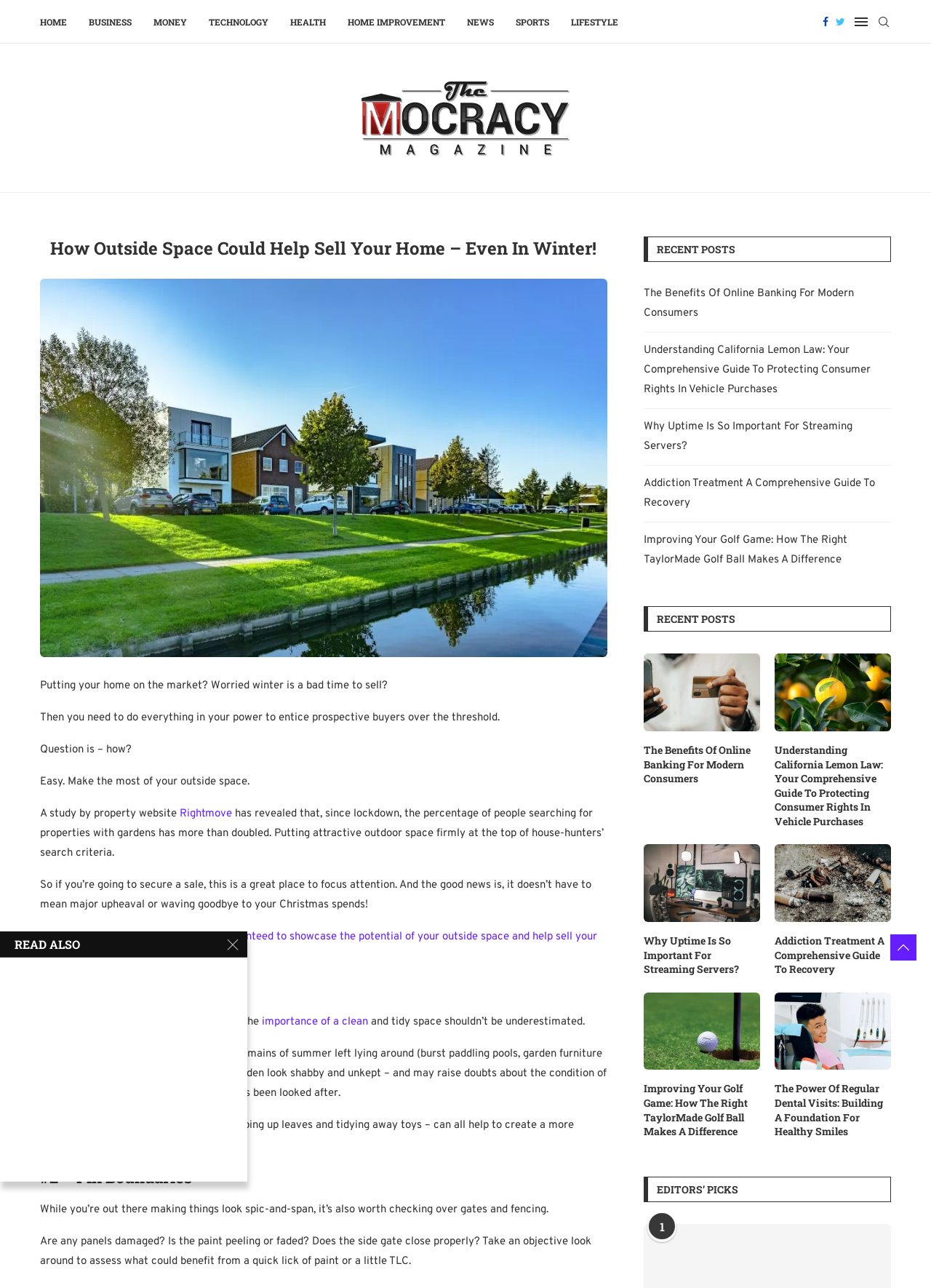Locate and extract the text of the main heading on the webpage.

How Outside Space Could Help Sell Your Home – Even In Winter!